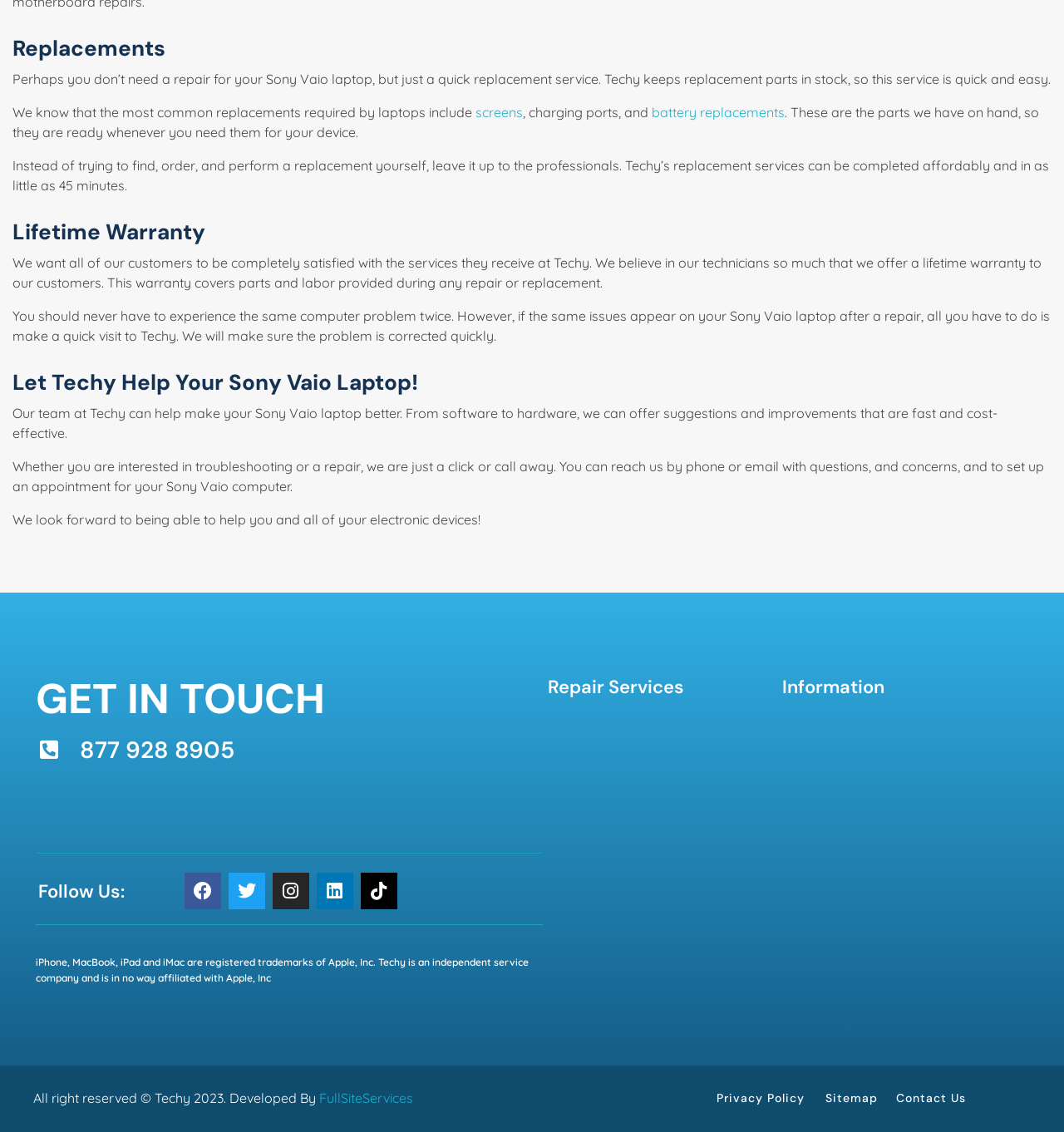Specify the bounding box coordinates of the element's area that should be clicked to execute the given instruction: "Click on 'battery replacements'". The coordinates should be four float numbers between 0 and 1, i.e., [left, top, right, bottom].

[0.612, 0.092, 0.738, 0.107]